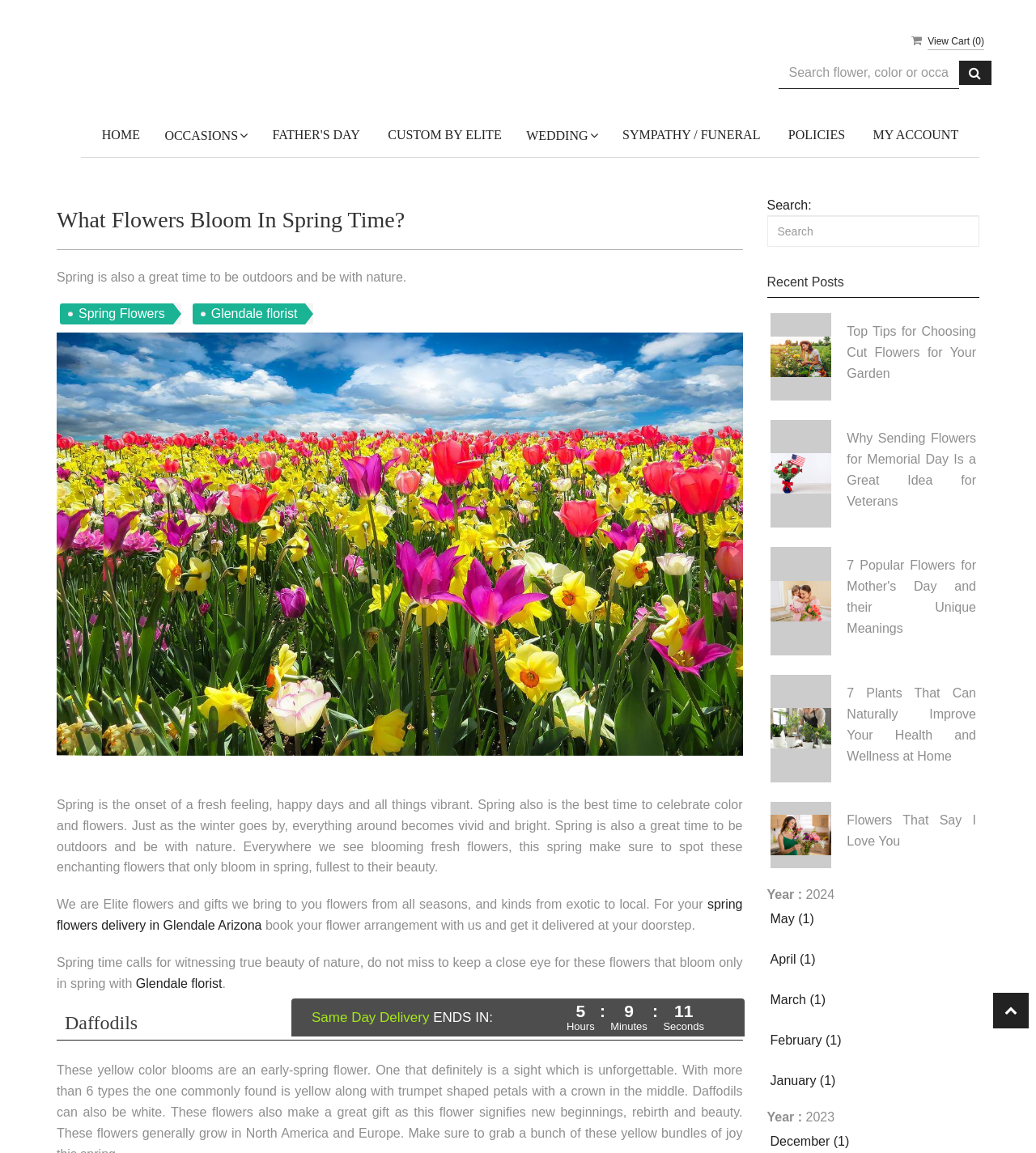Please give the bounding box coordinates of the area that should be clicked to fulfill the following instruction: "Search for something". The coordinates should be in the format of four float numbers from 0 to 1, i.e., [left, top, right, bottom].

[0.74, 0.187, 0.945, 0.214]